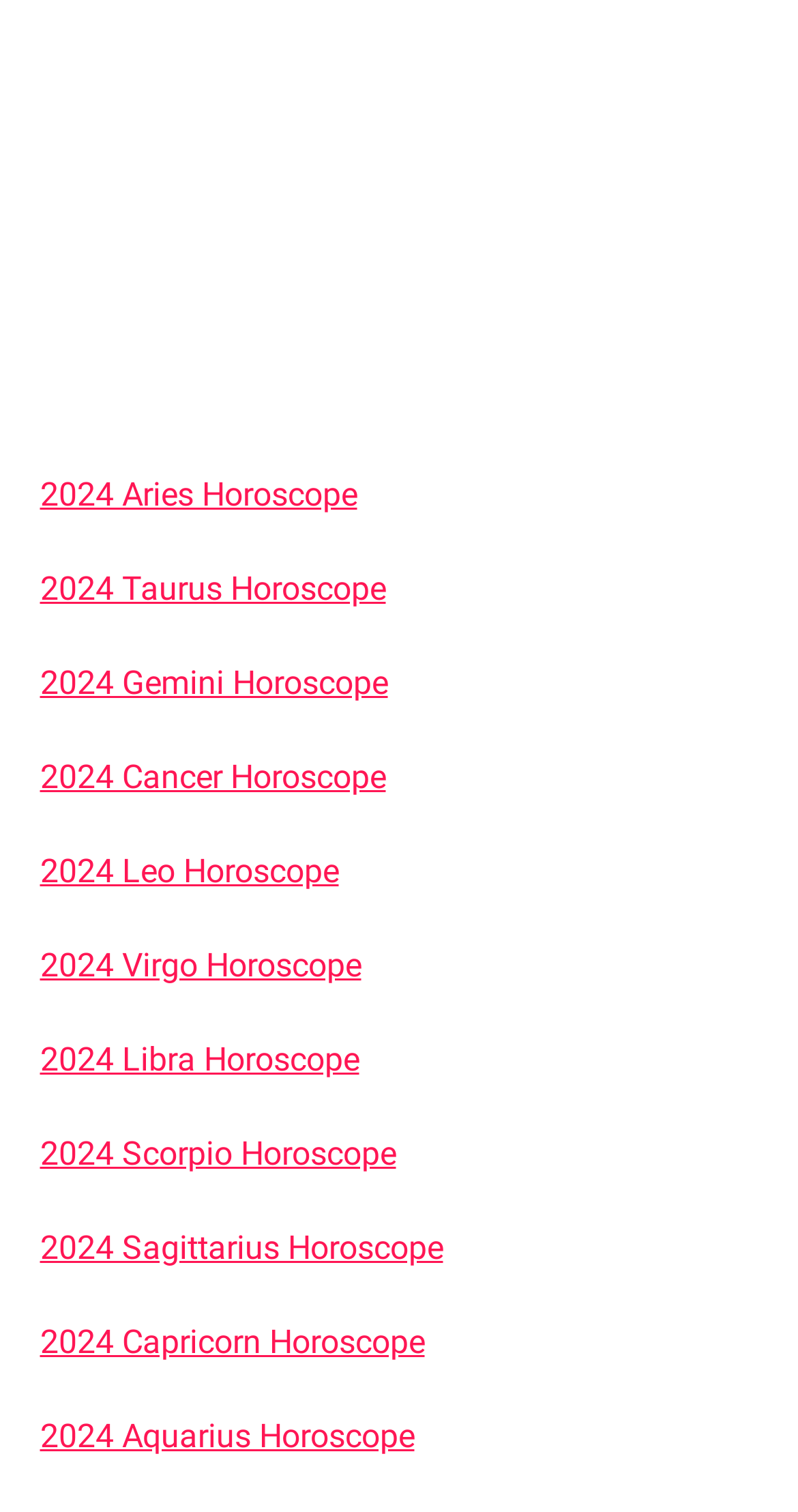Is there a link for 2024 Pisces Horoscope?
Using the information presented in the image, please offer a detailed response to the question.

I scanned the links on the webpage and did not find one for 2024 Pisces Horoscope, so it is not available.